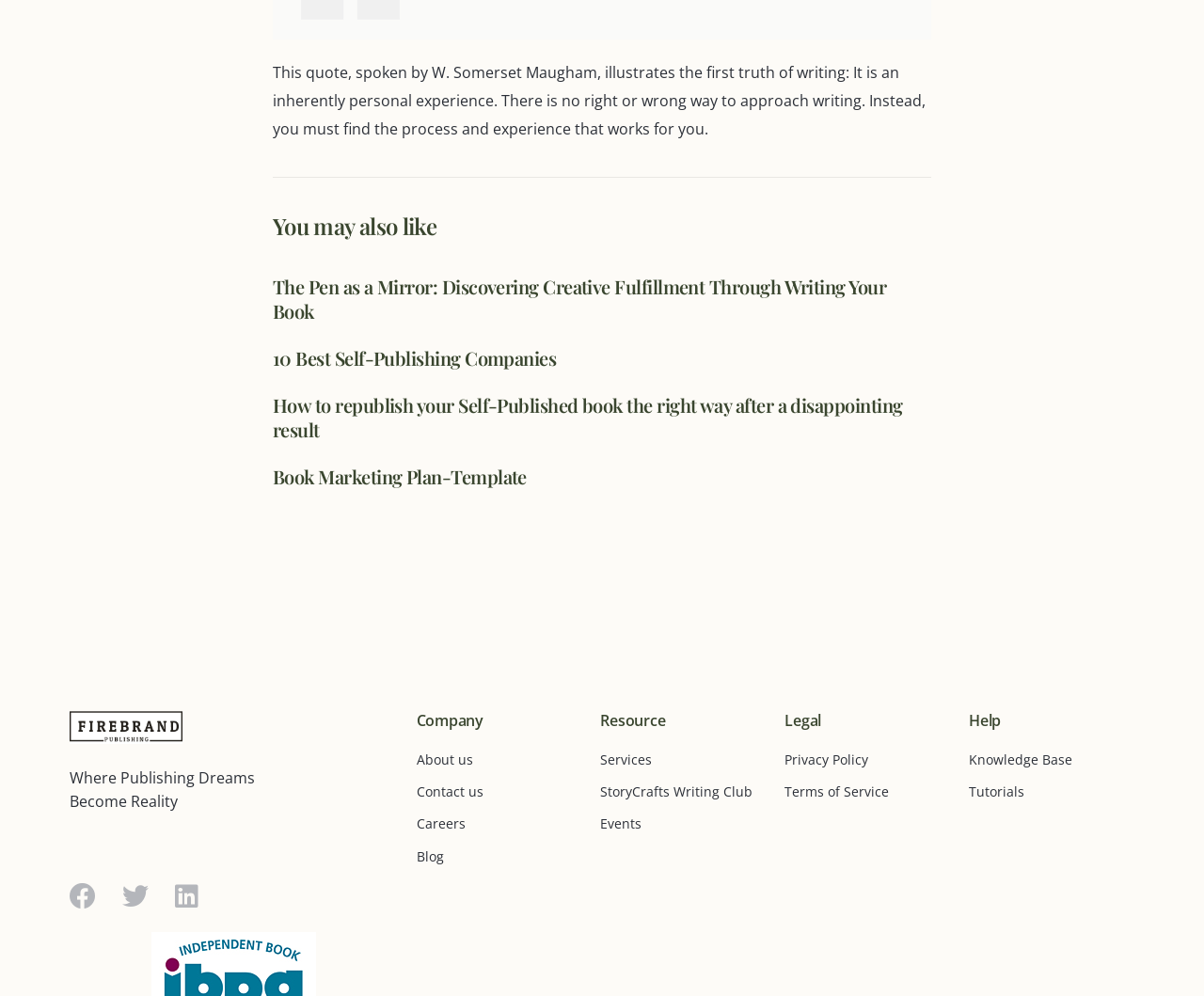Answer with a single word or phrase: 
What is the company slogan?

Where Publishing Dreams Become Reality